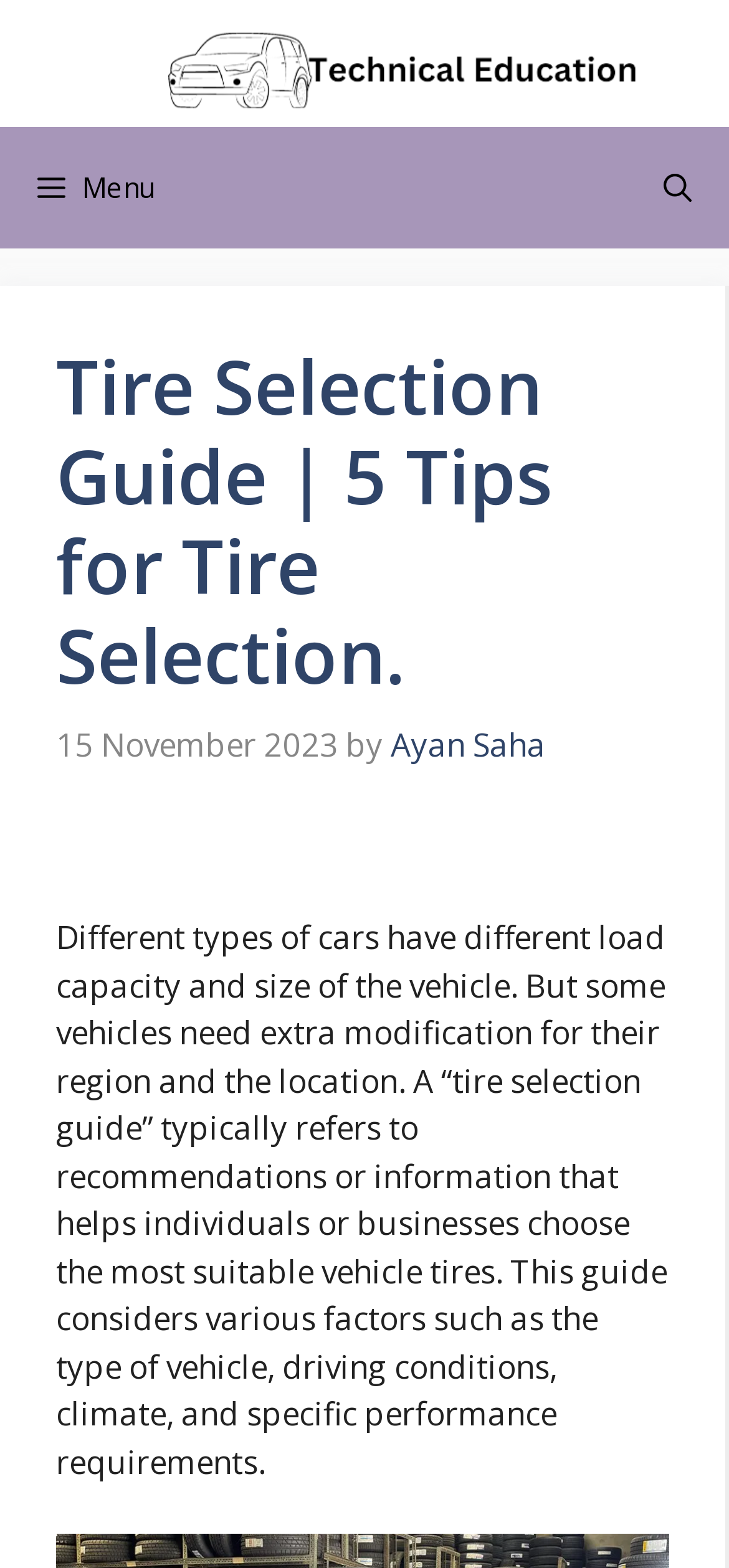Respond to the question with just a single word or phrase: 
What is the date of the article?

15 November 2023